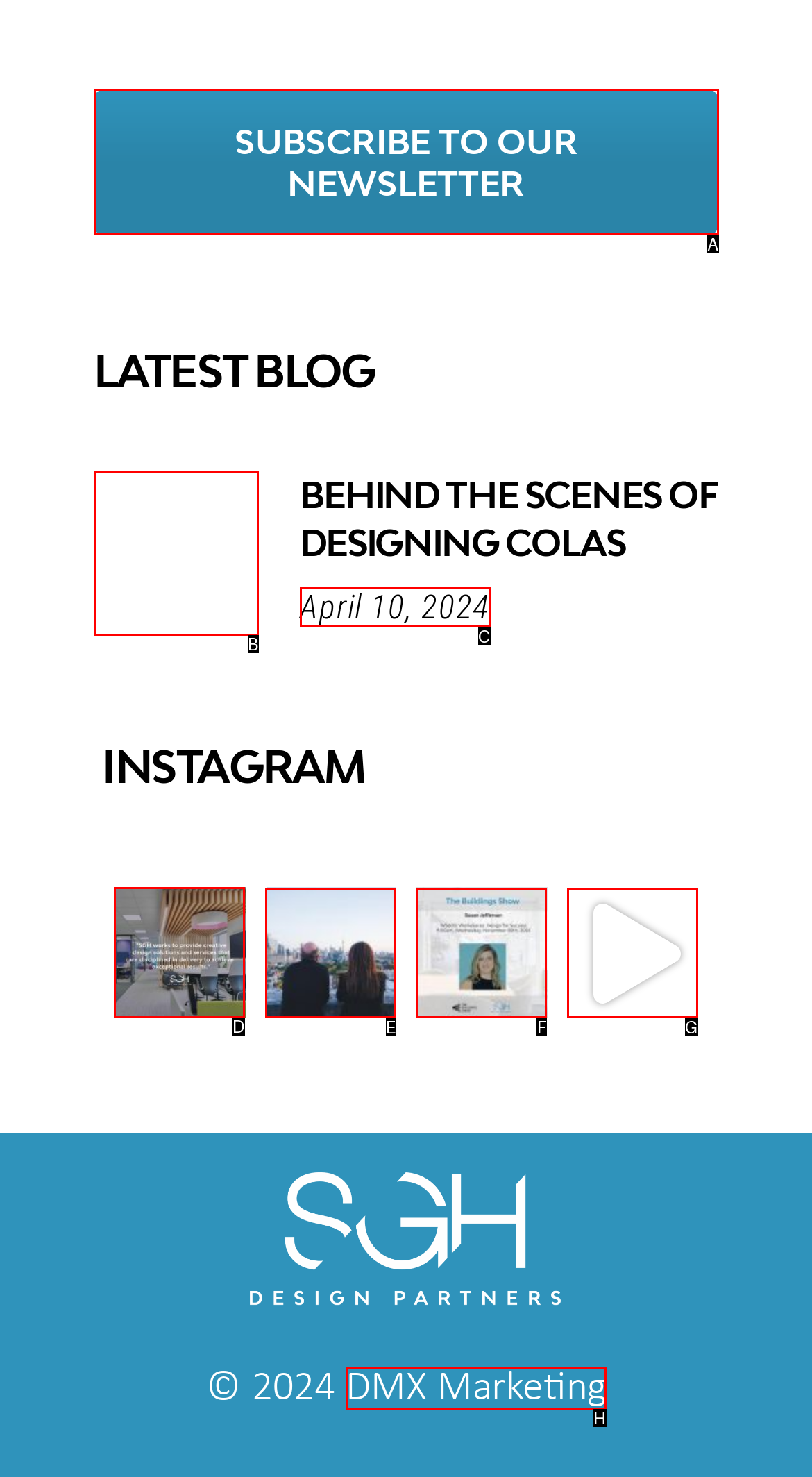Identify the letter of the UI element I need to click to carry out the following instruction: Learn about SGH's design solutions

D